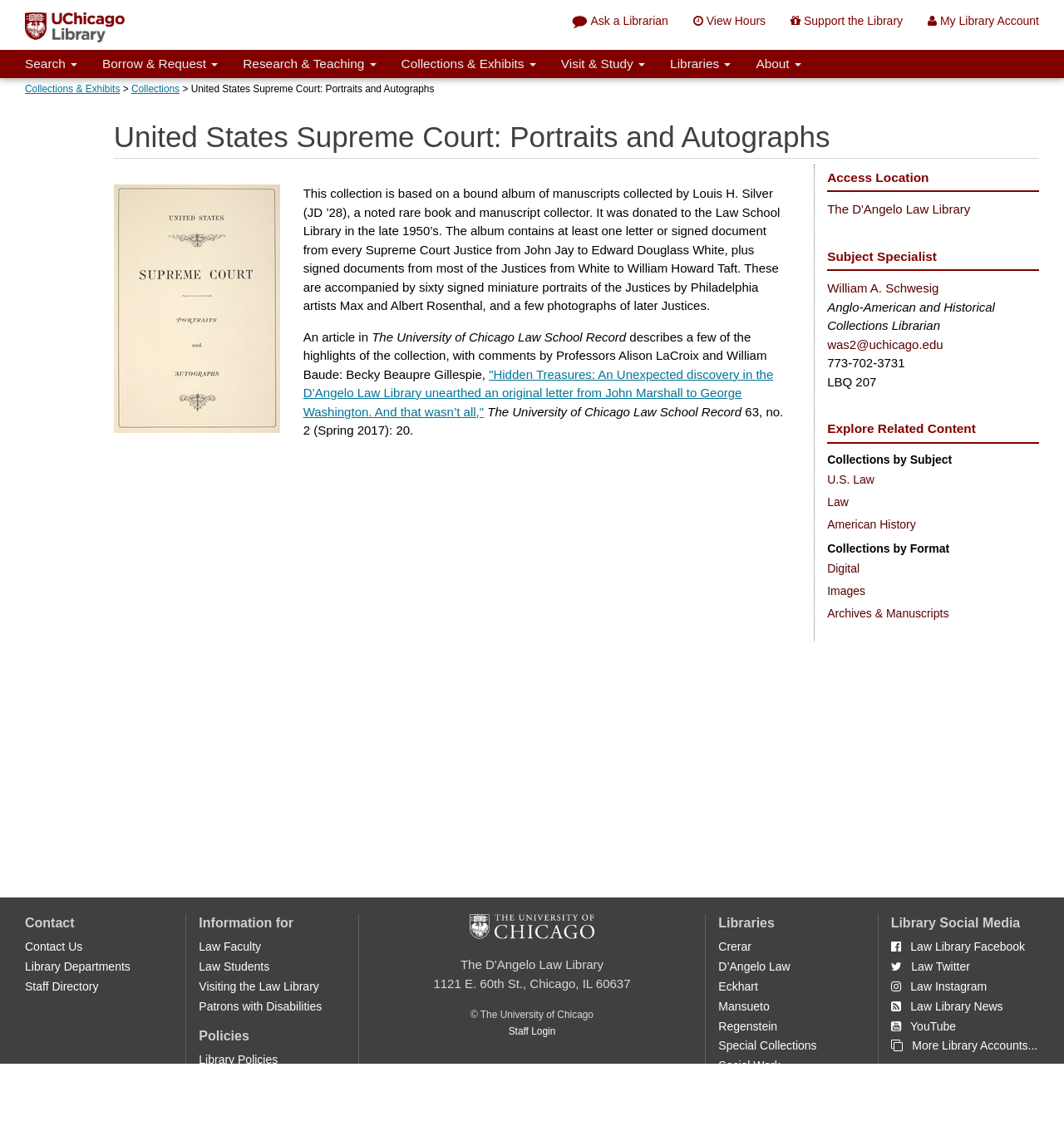Summarize the webpage with a detailed and informative caption.

The webpage is about the United States Supreme Court: Portraits and Autographs collection at the University of Chicago Library. At the top, there is a navigation menu with links to "Ask a Librarian", "View Hours", "Support the Library", and "My Library Account". Below this, there are several buttons for searching, borrowing, and accessing research and teaching resources.

The main content of the page is divided into two sections. On the left, there is a heading that reads "United States Supreme Court: Portraits and Autographs" followed by a figure containing an image of the collection's title page. Below this, there is a block of text that describes the collection, including its history and contents.

On the right, there is a complementary section that provides additional information about the collection. This includes the access location, which is the D'Angelo Law Library, and the subject specialist, William A. Schwesig, who is the Anglo-American and Historical Collections Librarian. There are also links to explore related content, including collections by subject and format.

At the bottom of the page, there are several headings and lists that provide links to contact information, library policies, and other libraries within the University of Chicago system. There is also a section for library social media links.